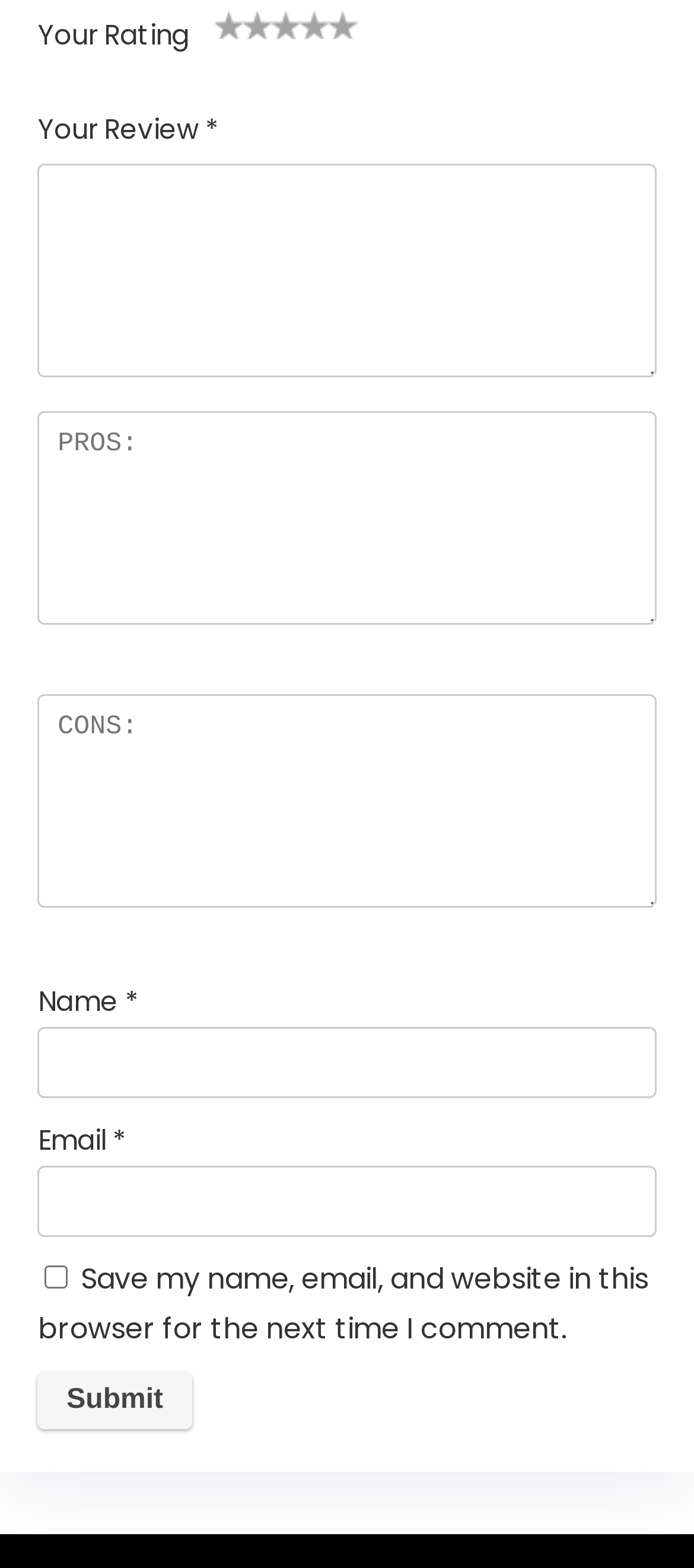Locate the bounding box coordinates of the element to click to perform the following action: 'Write your review'. The coordinates should be given as four float values between 0 and 1, in the form of [left, top, right, bottom].

[0.055, 0.104, 0.945, 0.241]